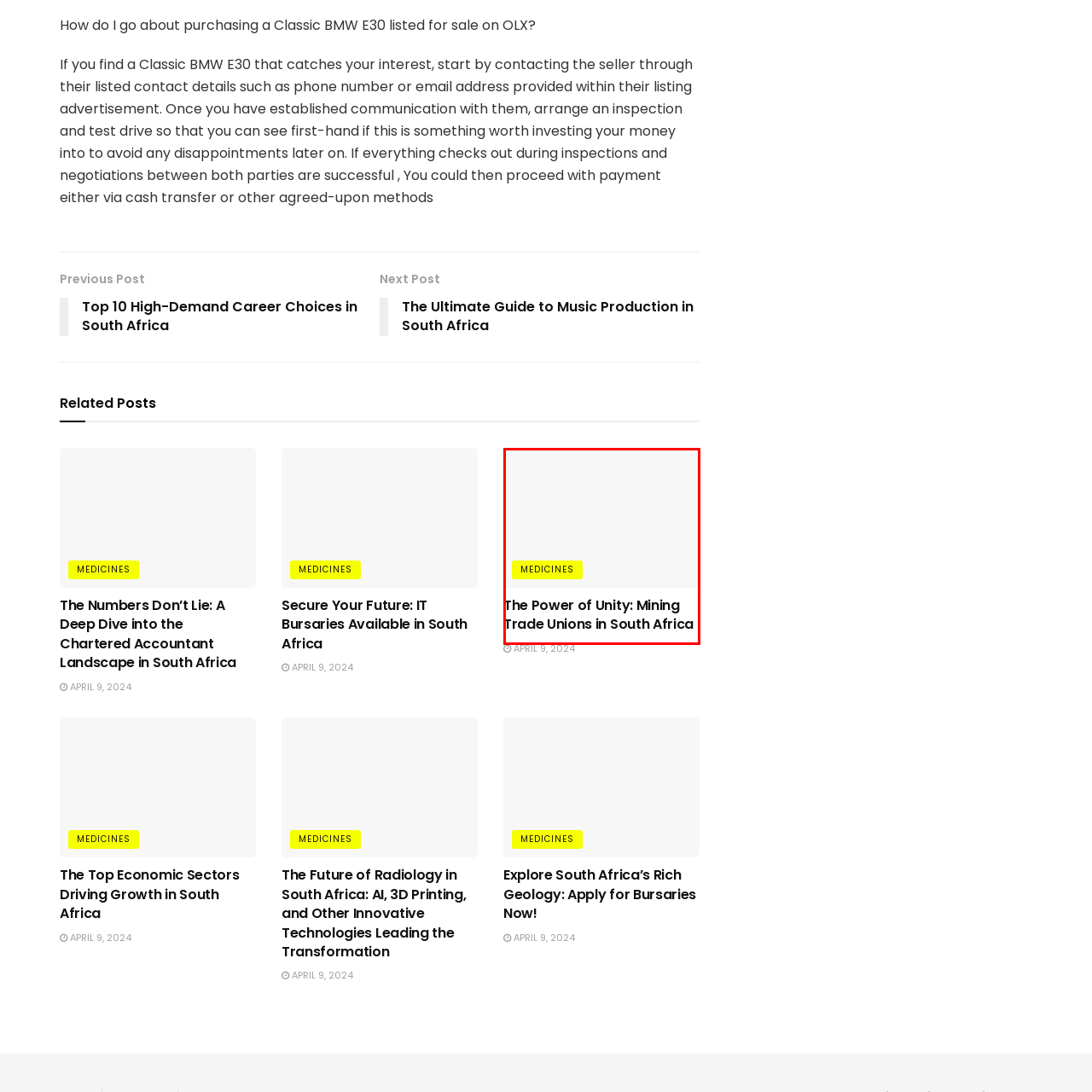What is the category label below the title? Study the image bordered by the red bounding box and answer briefly using a single word or a phrase.

MEDICINES